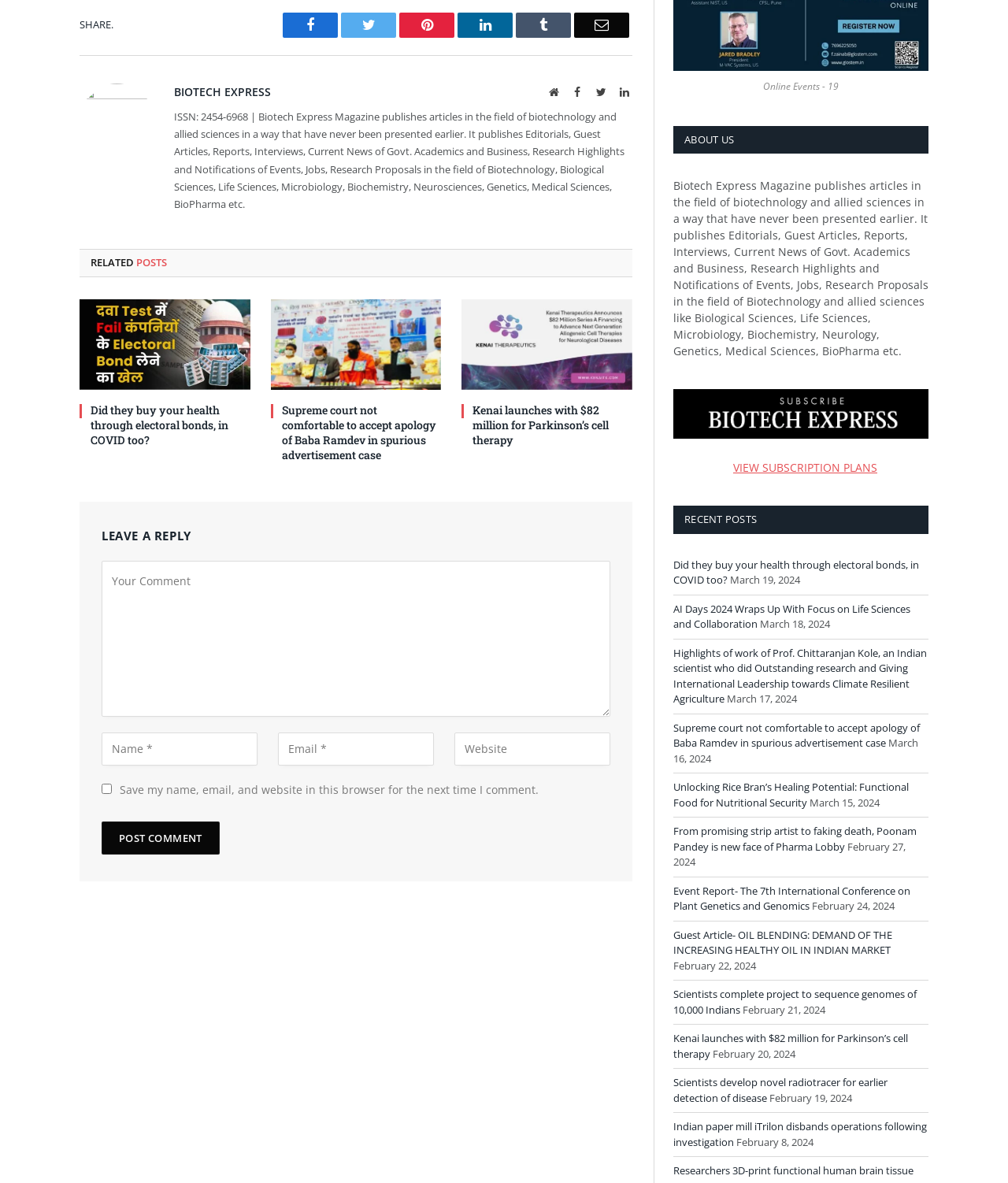Identify the coordinates of the bounding box for the element that must be clicked to accomplish the instruction: "Read about Kenai launches with $82 million for Parkinson’s cell therapy".

[0.458, 0.253, 0.627, 0.33]